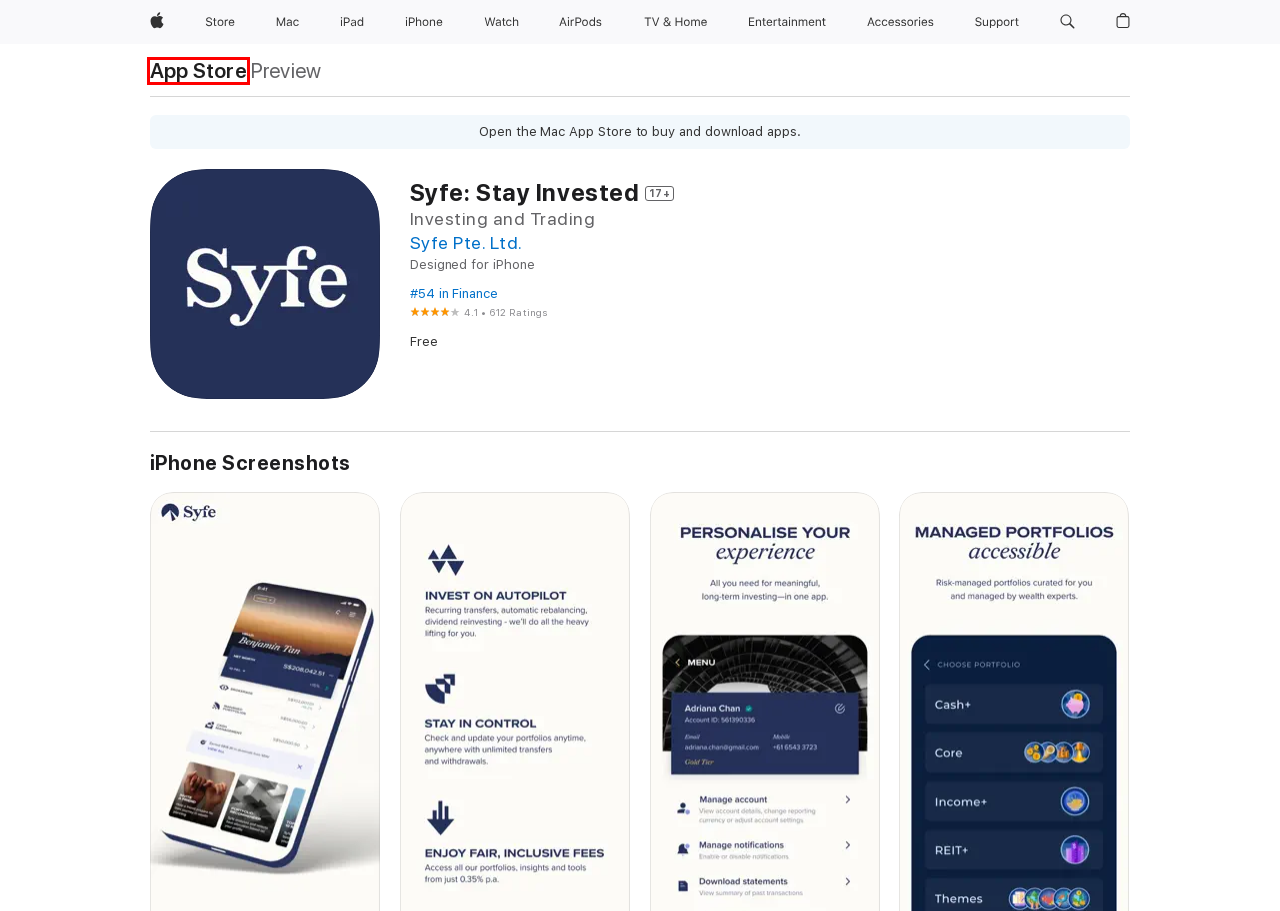Examine the screenshot of a webpage with a red bounding box around a UI element. Your task is to identify the webpage description that best corresponds to the new webpage after clicking the specified element. The given options are:
A. Apple Store Search Results - Apple (SG)
B. Mac - Apple (SG)
C. Official Apple Support
D. App Store — Apple (SG)
E. Bag - Apple (SG)
F. Watch - Apple (SG)
G. TV & Home - Apple (SG)
H. Entertainment - Services - Apple (SG)

D